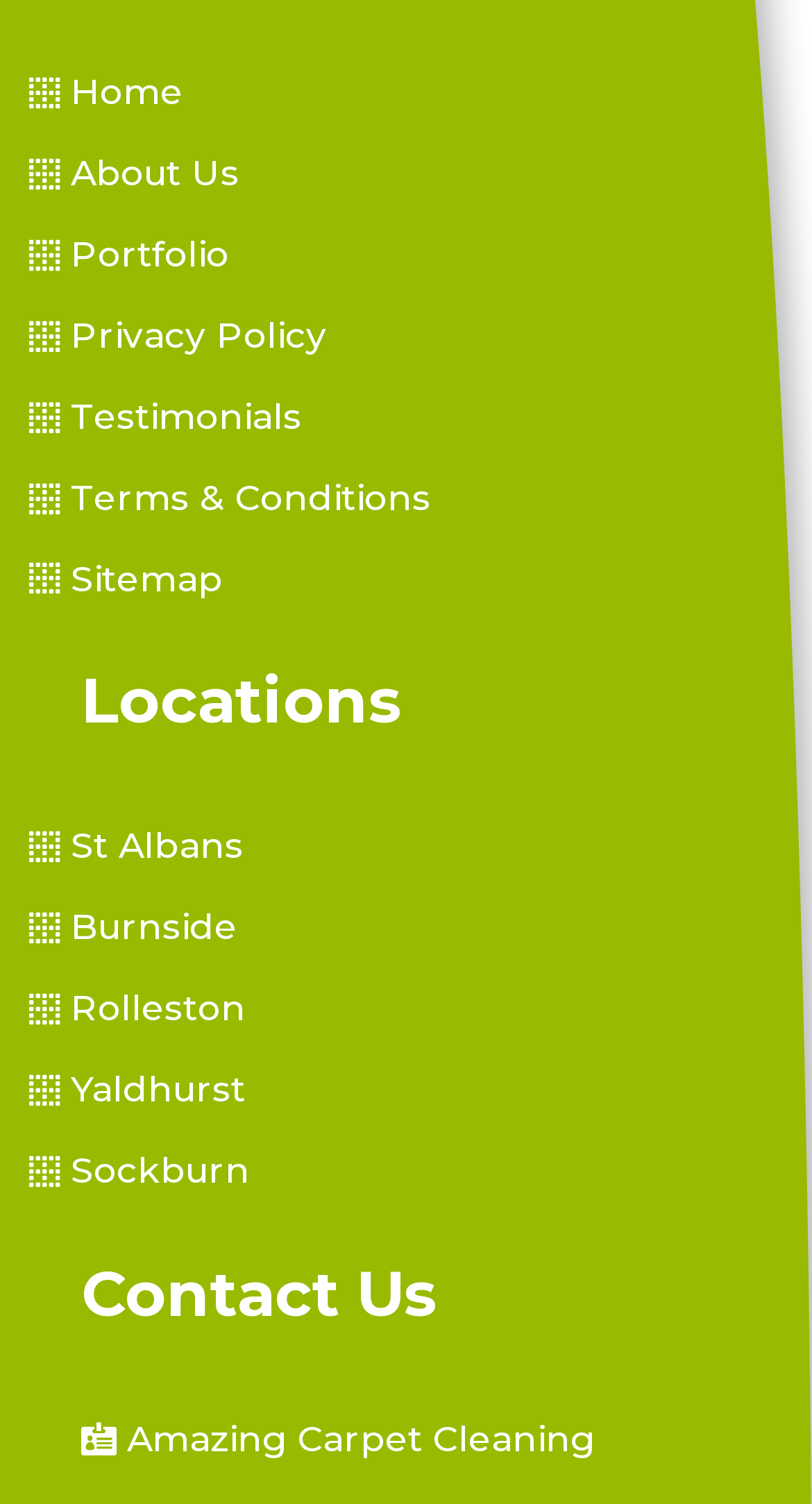Determine the bounding box coordinates of the section I need to click to execute the following instruction: "contact us". Provide the coordinates as four float numbers between 0 and 1, i.e., [left, top, right, bottom].

[0.1, 0.84, 0.9, 0.896]